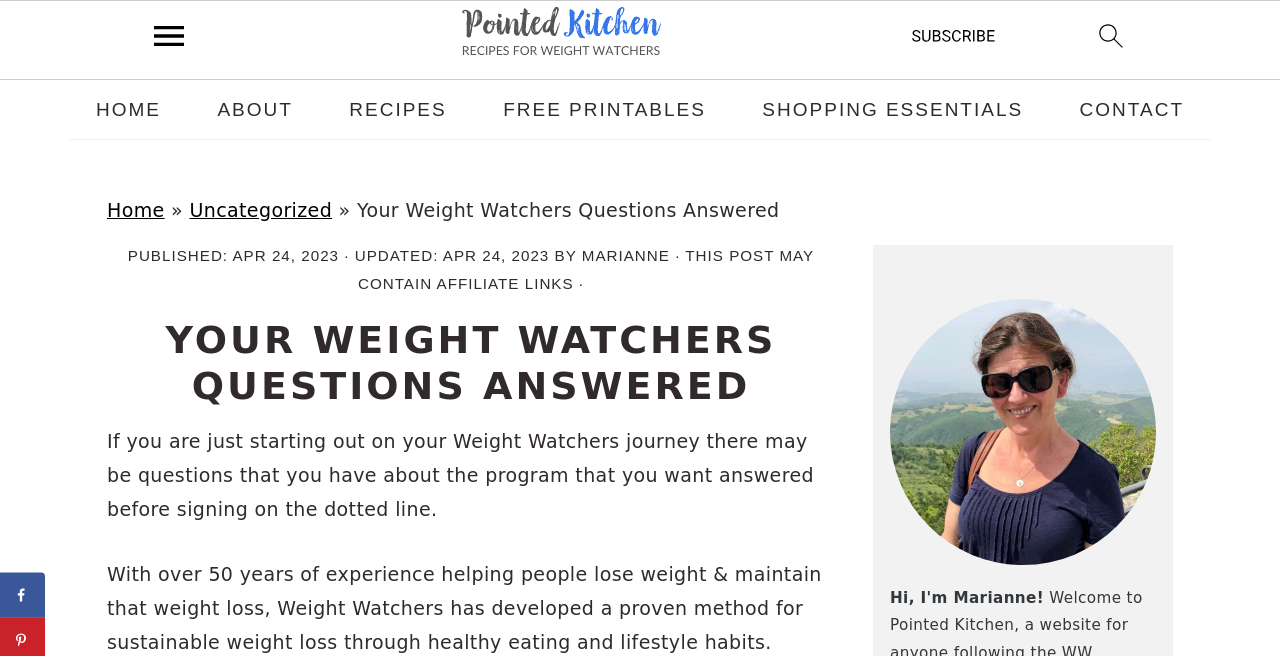Please determine the primary heading and provide its text.

YOUR WEIGHT WATCHERS QUESTIONS ANSWERED